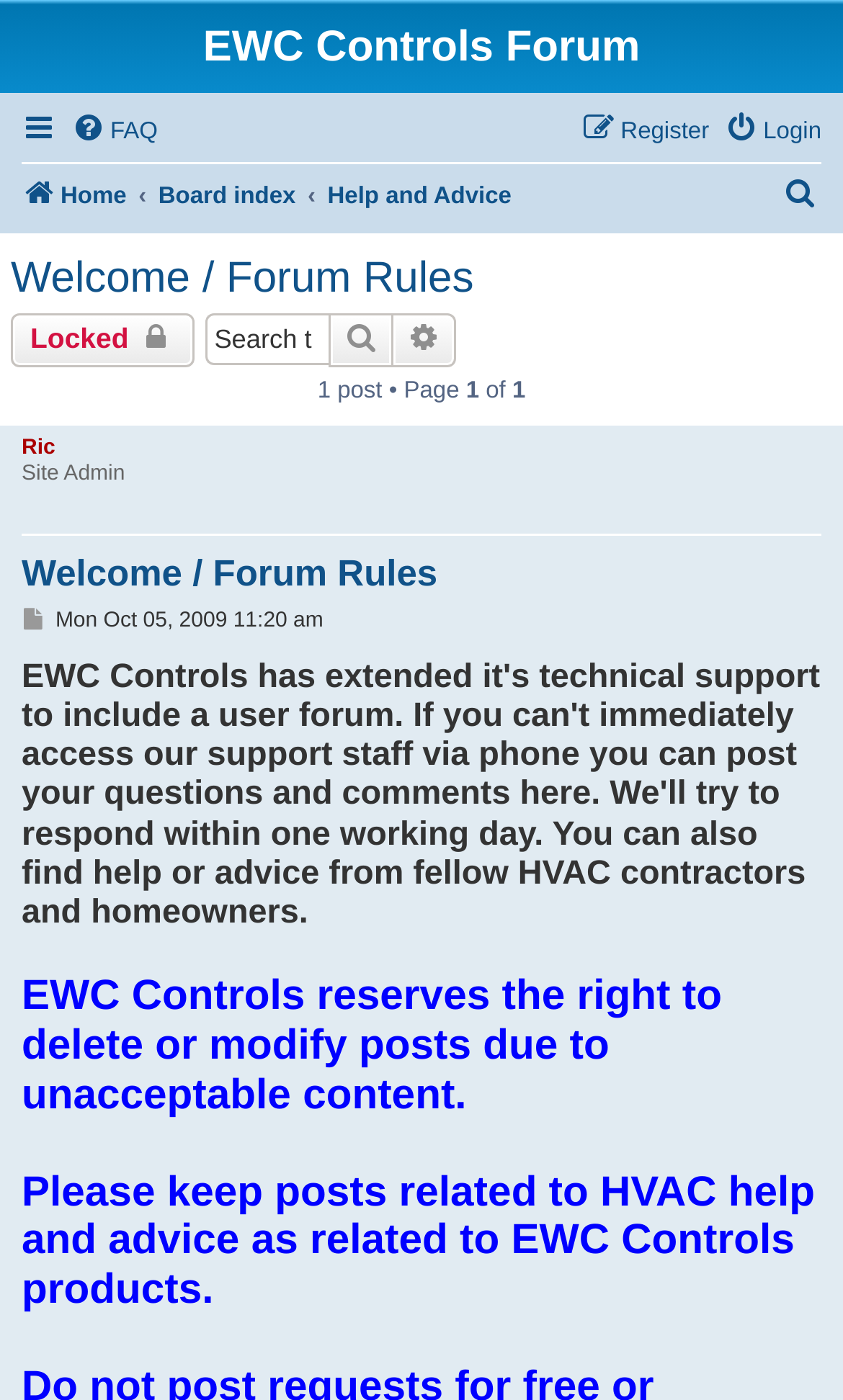Please determine the bounding box coordinates for the element that should be clicked to follow these instructions: "Search".

[0.928, 0.122, 0.974, 0.16]